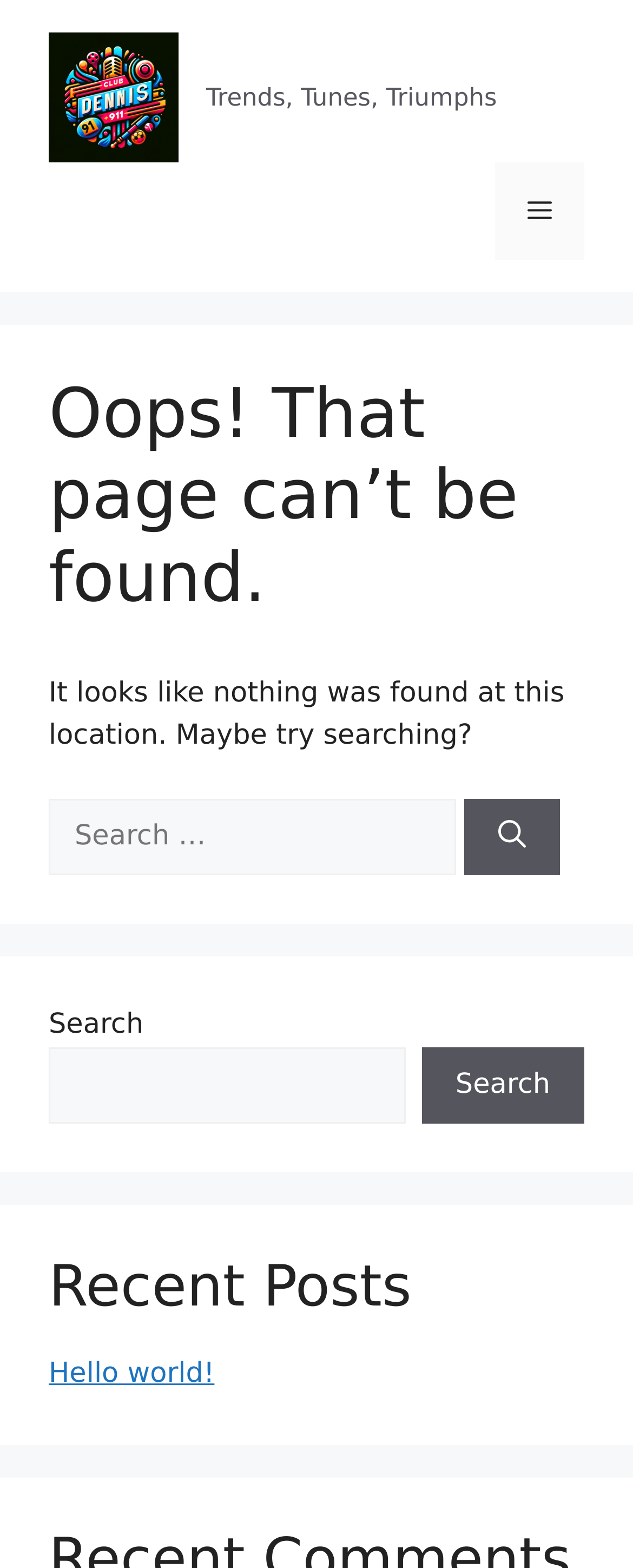What is the theme of the website?
Please craft a detailed and exhaustive response to the question.

The theme of the website can be inferred from the tagline 'Trends, Tunes, Triumphs' located at the top of the page, which suggests that the website is related to music, trends, and achievements.